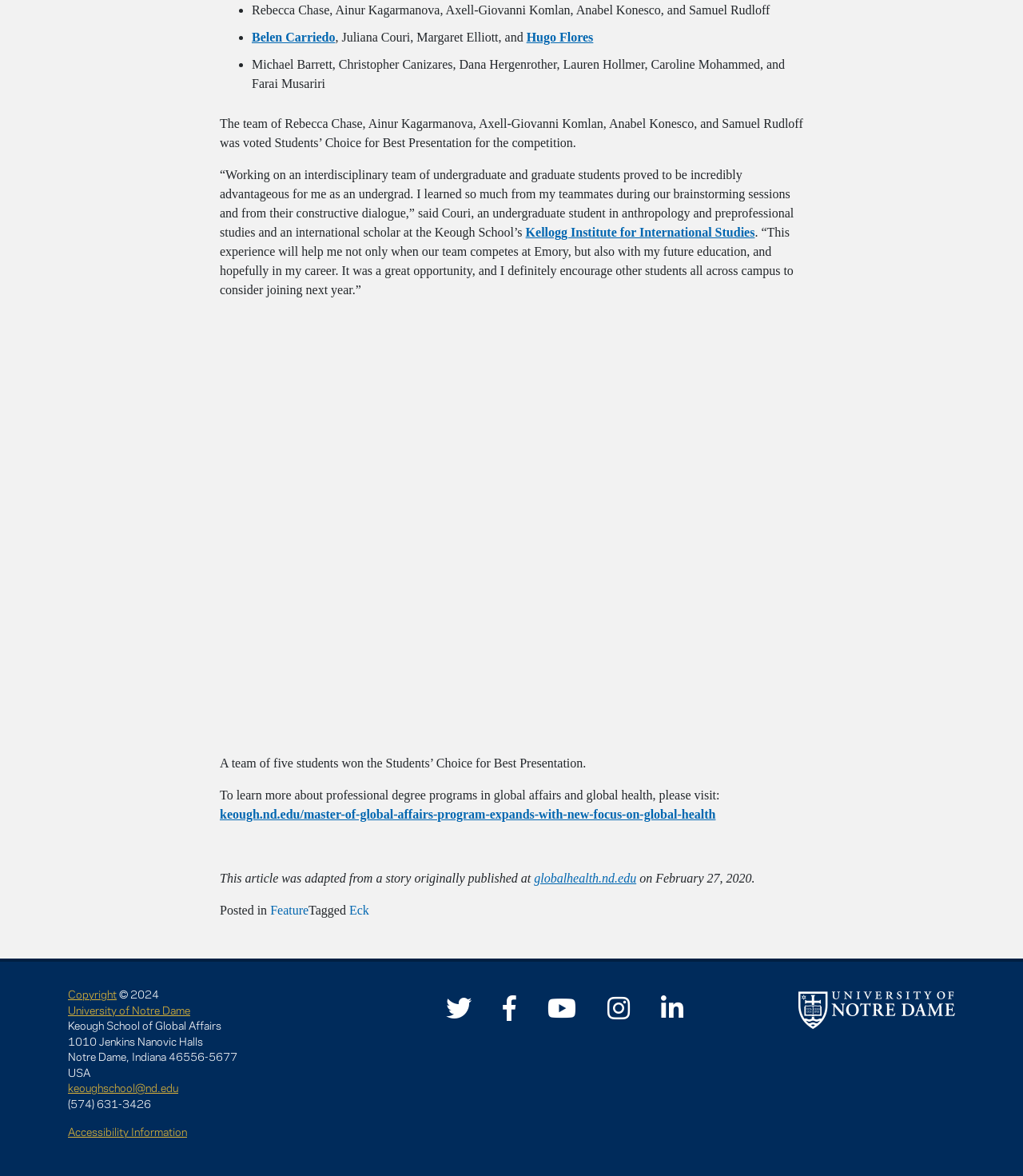Please identify the coordinates of the bounding box for the clickable region that will accomplish this instruction: "Click on the link to learn more about the Kellogg Institute for International Studies".

[0.514, 0.192, 0.738, 0.204]